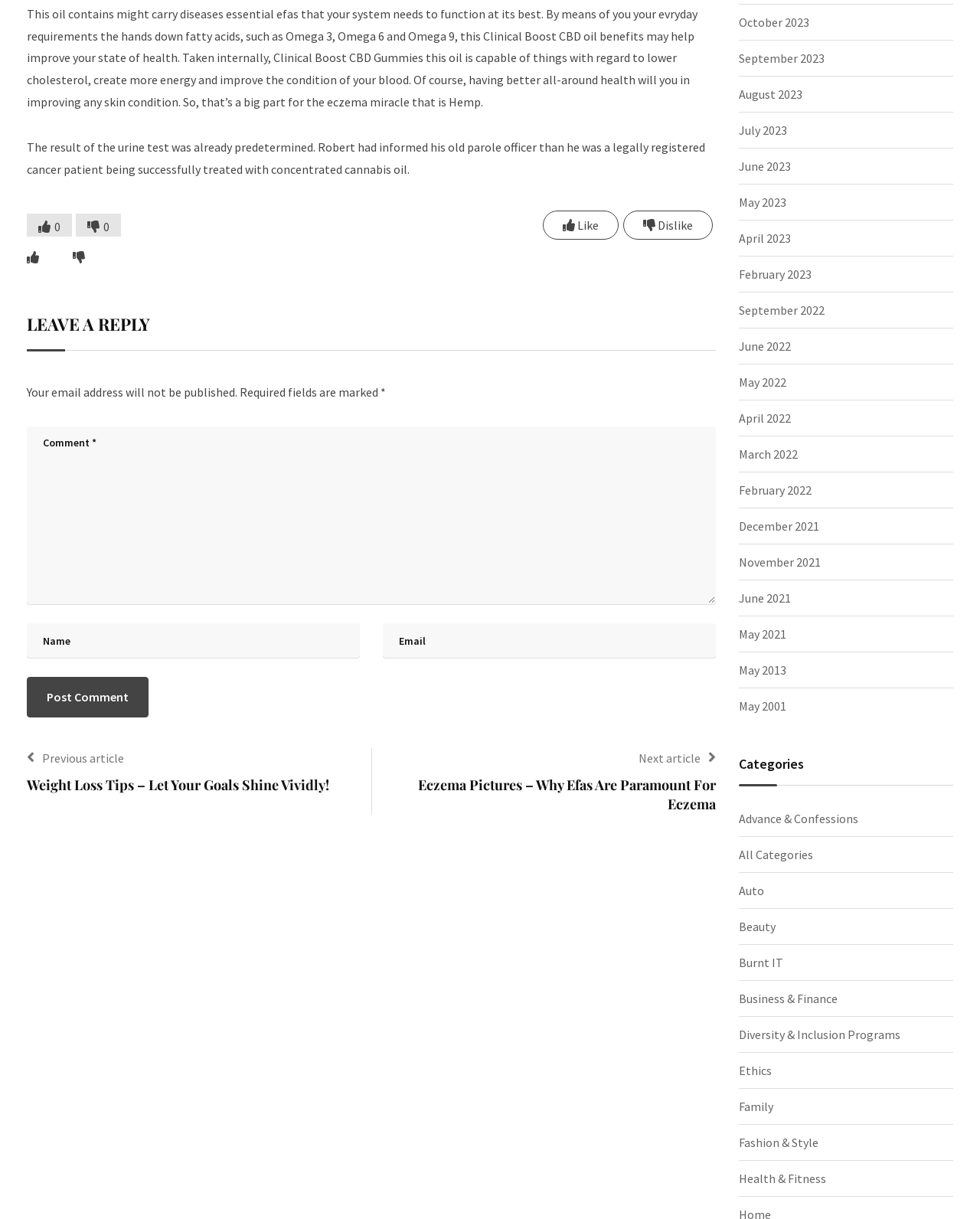Identify the bounding box for the UI element specified in this description: "September 2022". The coordinates must be four float numbers between 0 and 1, formatted as [left, top, right, bottom].

[0.754, 0.246, 0.841, 0.262]